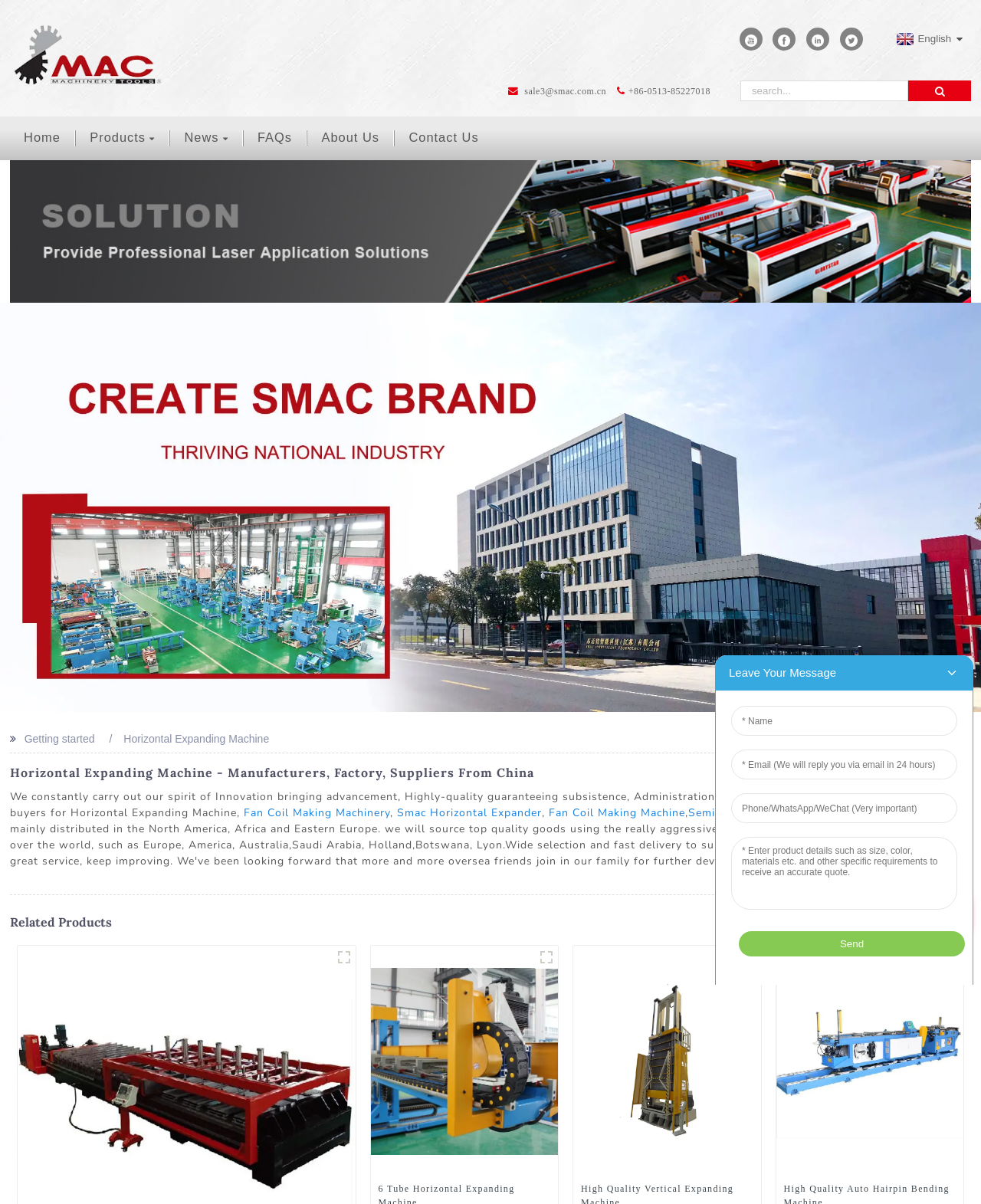Identify the bounding box coordinates of the area you need to click to perform the following instruction: "Go to the Home page".

[0.01, 0.108, 0.076, 0.12]